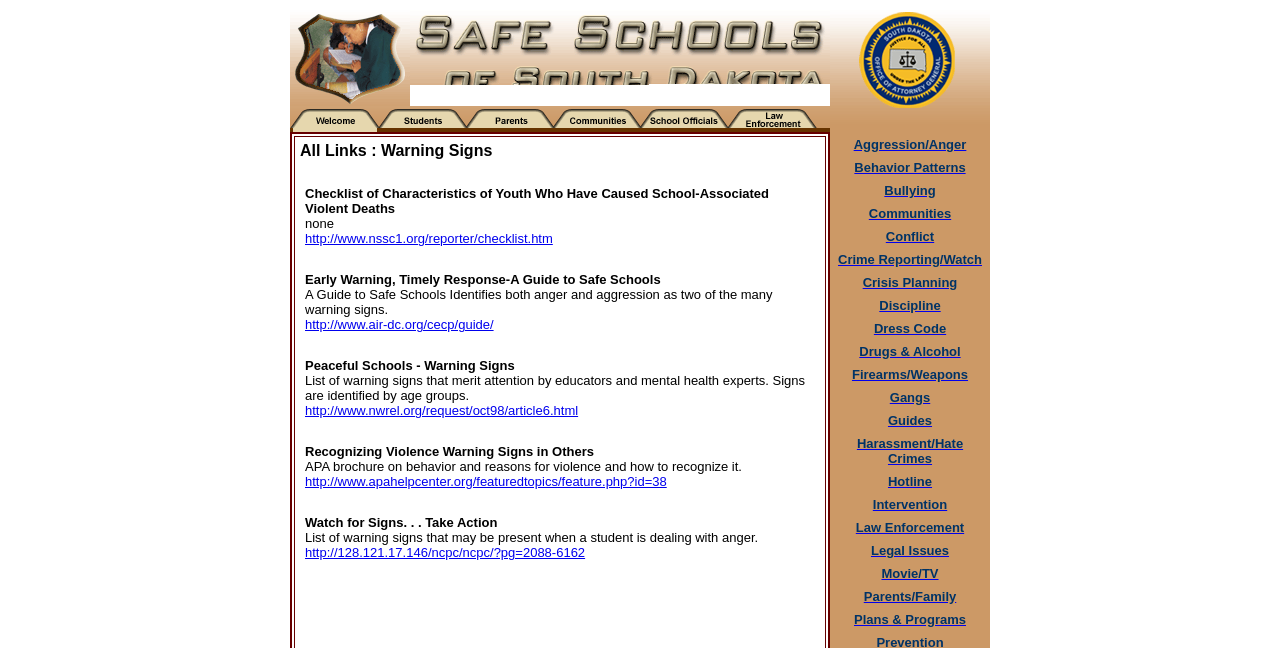Elaborate on the different components and information displayed on the webpage.

The webpage is titled "South Dakota Safe Schools : All Links : Warning Signs". At the top, there is a row of 17 images, each in its own table cell, spanning the entire width of the page. Below this row, there is another row of 3 images, each in its own table cell, taking up about half of the page's width.

Underneath these images, there is a section with 6 table cells, each containing a link with a descriptive text, such as "Welcome", "Students", "Parents", "Communities", "School Officials", and "Law Enforcement". Each link has an accompanying image.

Further down, there is a heading "All Links : Warning Signs" followed by a table with 5 rows. Each row contains a link with a descriptive text, such as "Checklist of Characteristics of Youth Who Have Caused School-Associated Violent Deaths", "Early Warning, Timely Response-A Guide to Safe Schools", "Peaceful Schools - Warning Signs", "Recognizing Violence Warning Signs in Others", and "Watch for Signs... Take Action". These links appear to provide resources and information related to warning signs of violence and aggression in schools.

On the right side of the page, there is a grid with 7 rows, each containing a link with a descriptive text, such as "Aggression/Anger", "Behavior Patterns", "Bullying", "Communities", "Conflict", "Crime Reporting/Watch", and others. These links seem to provide additional resources and information related to specific topics.